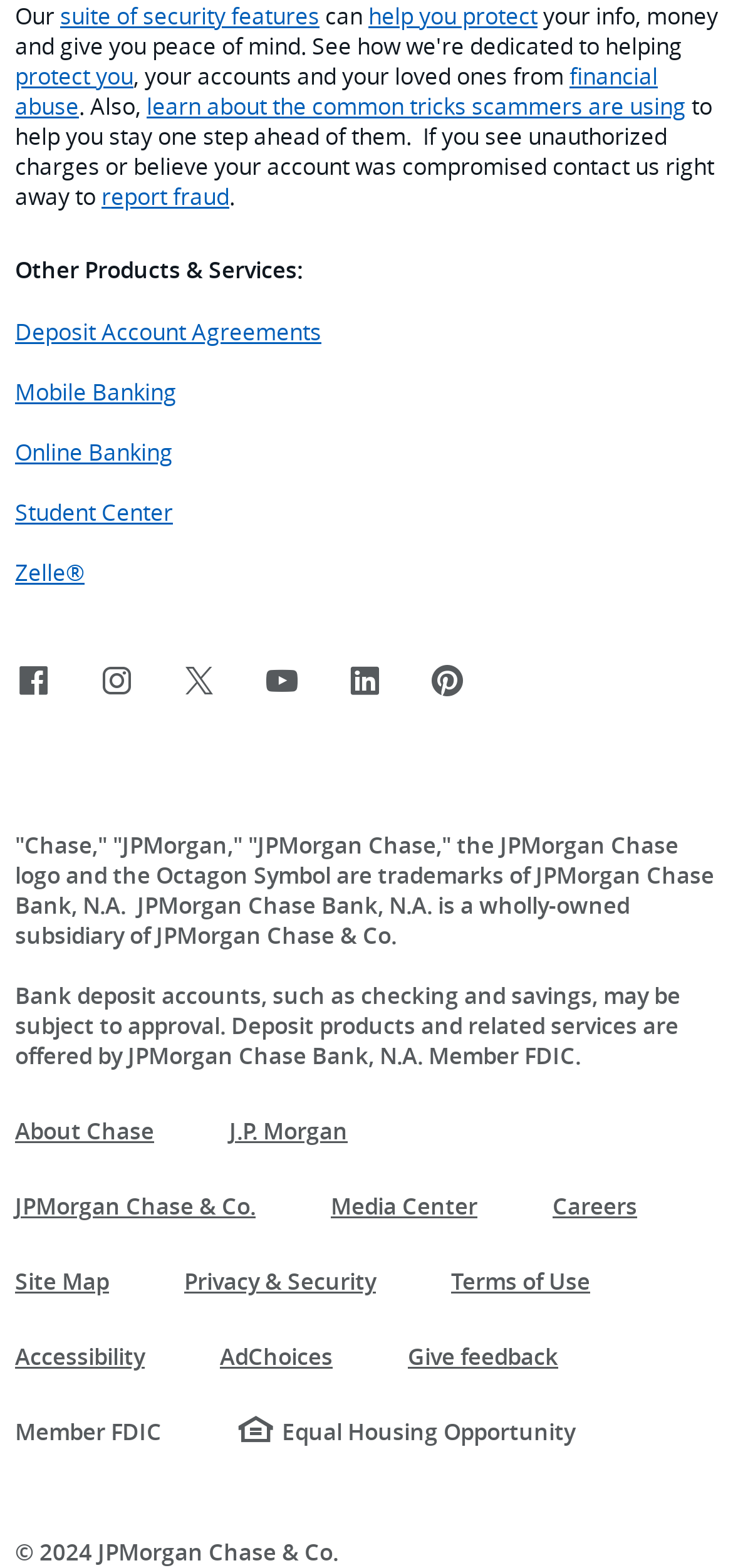Please determine the bounding box coordinates of the element's region to click for the following instruction: "go to Mobile Banking".

[0.021, 0.221, 0.282, 0.259]